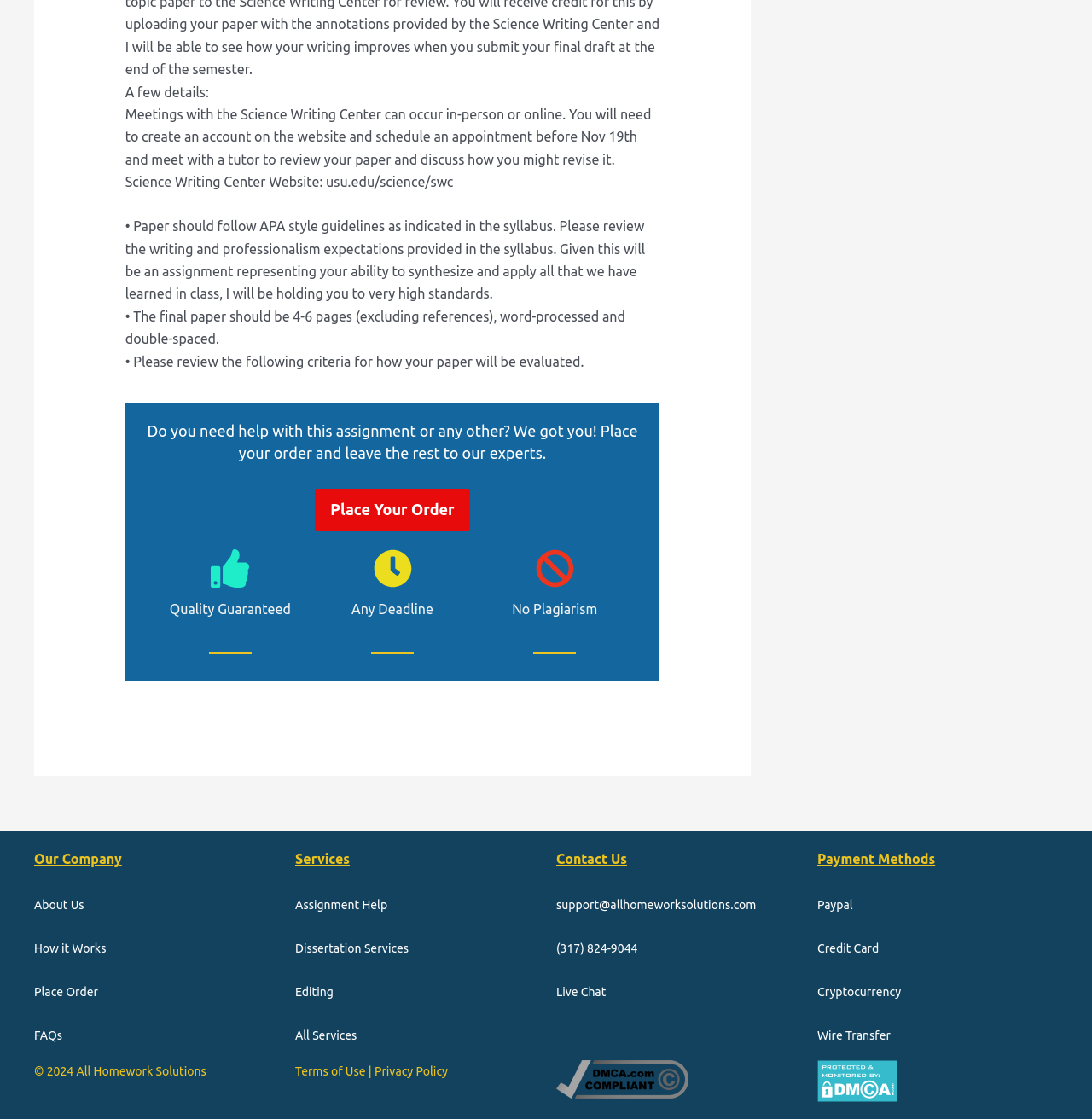Identify the bounding box coordinates for the element you need to click to achieve the following task: "Check 'FAQs'". Provide the bounding box coordinates as four float numbers between 0 and 1, in the form [left, top, right, bottom].

[0.031, 0.919, 0.057, 0.931]